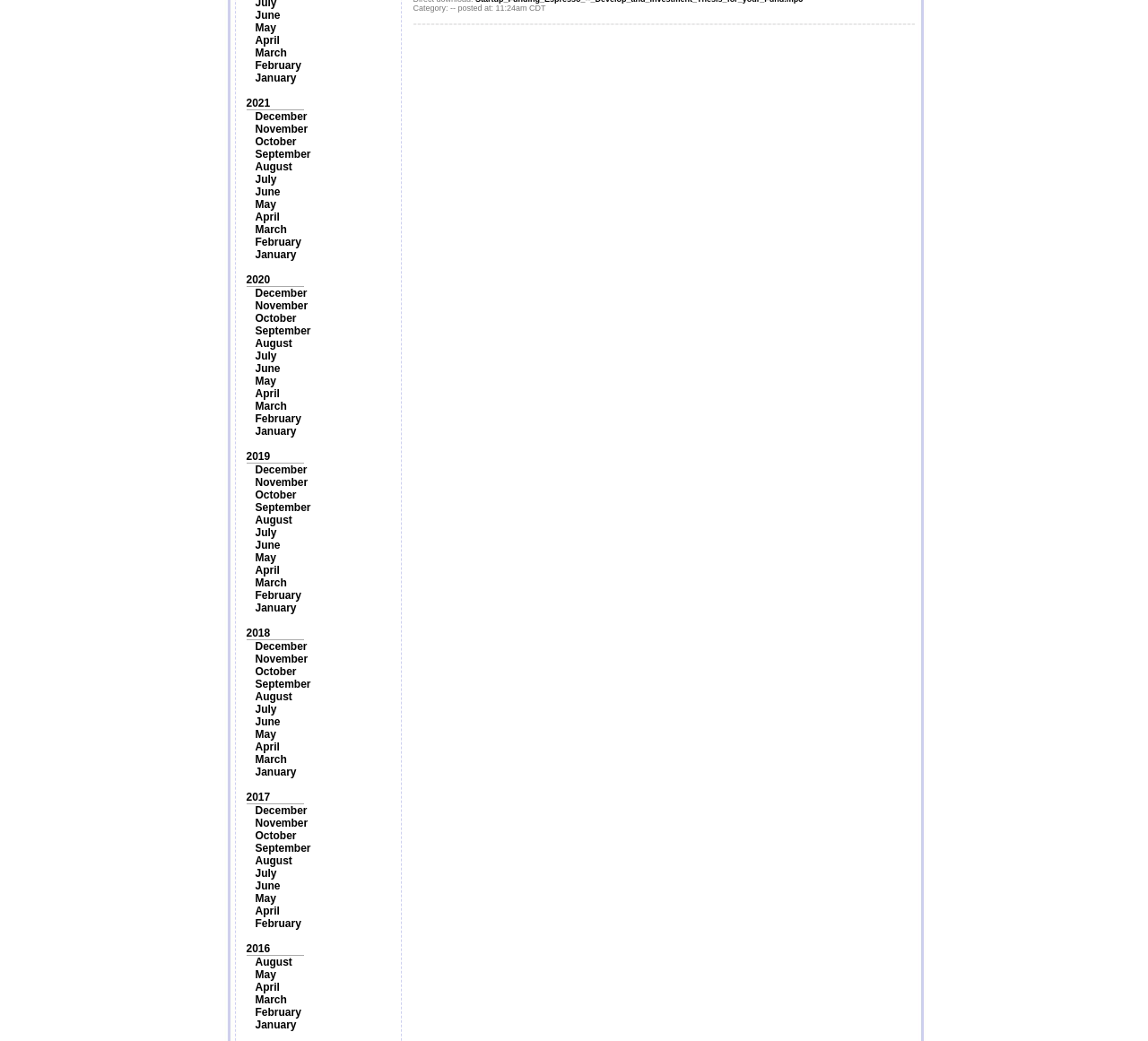Provide the bounding box coordinates of the HTML element this sentence describes: "alt="France Bucket List"".

None